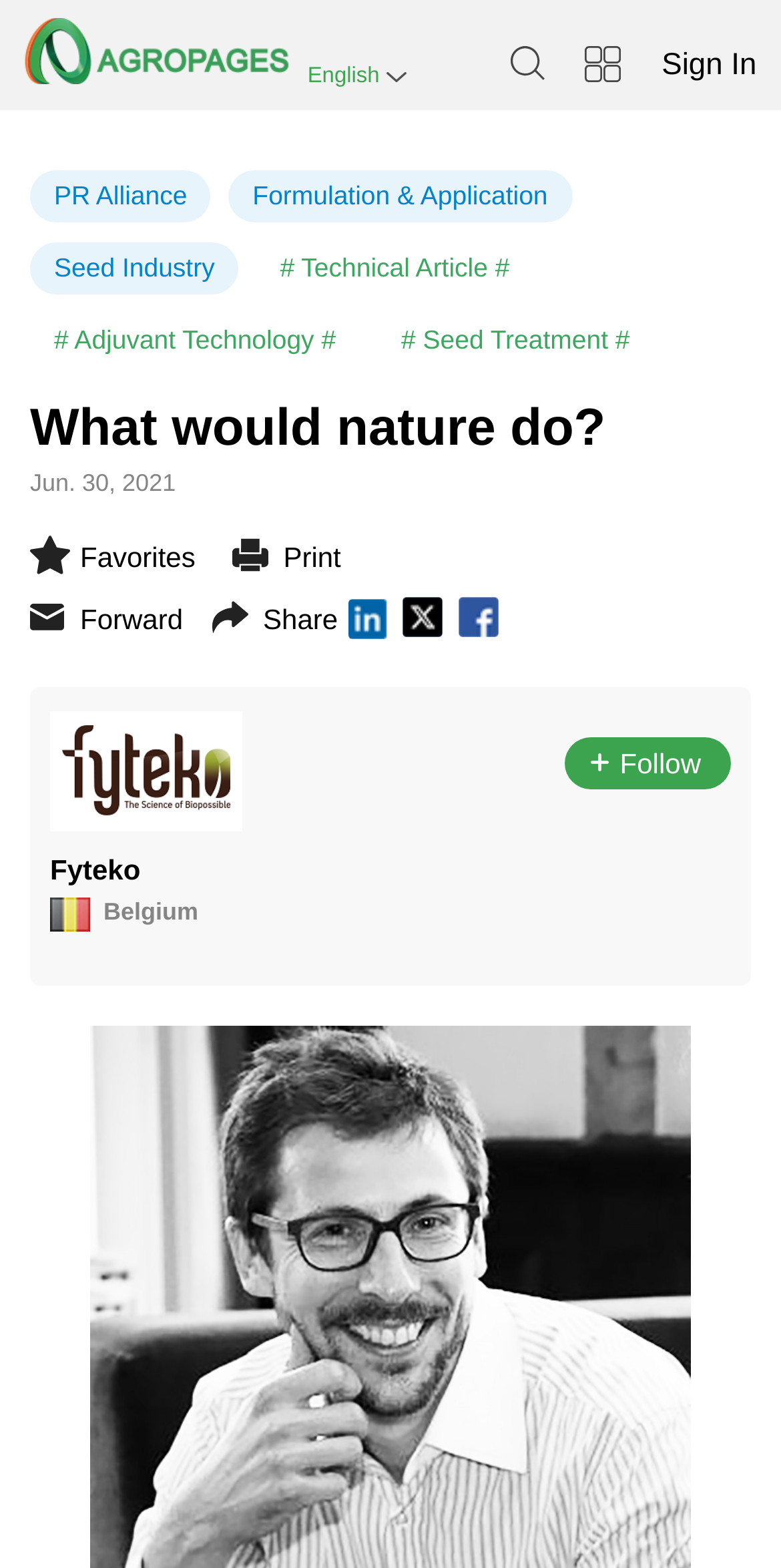Extract the bounding box coordinates of the UI element described: "# Adjuvant Technology #". Provide the coordinates in the format [left, top, right, bottom] with values ranging from 0 to 1.

[0.038, 0.2, 0.461, 0.234]